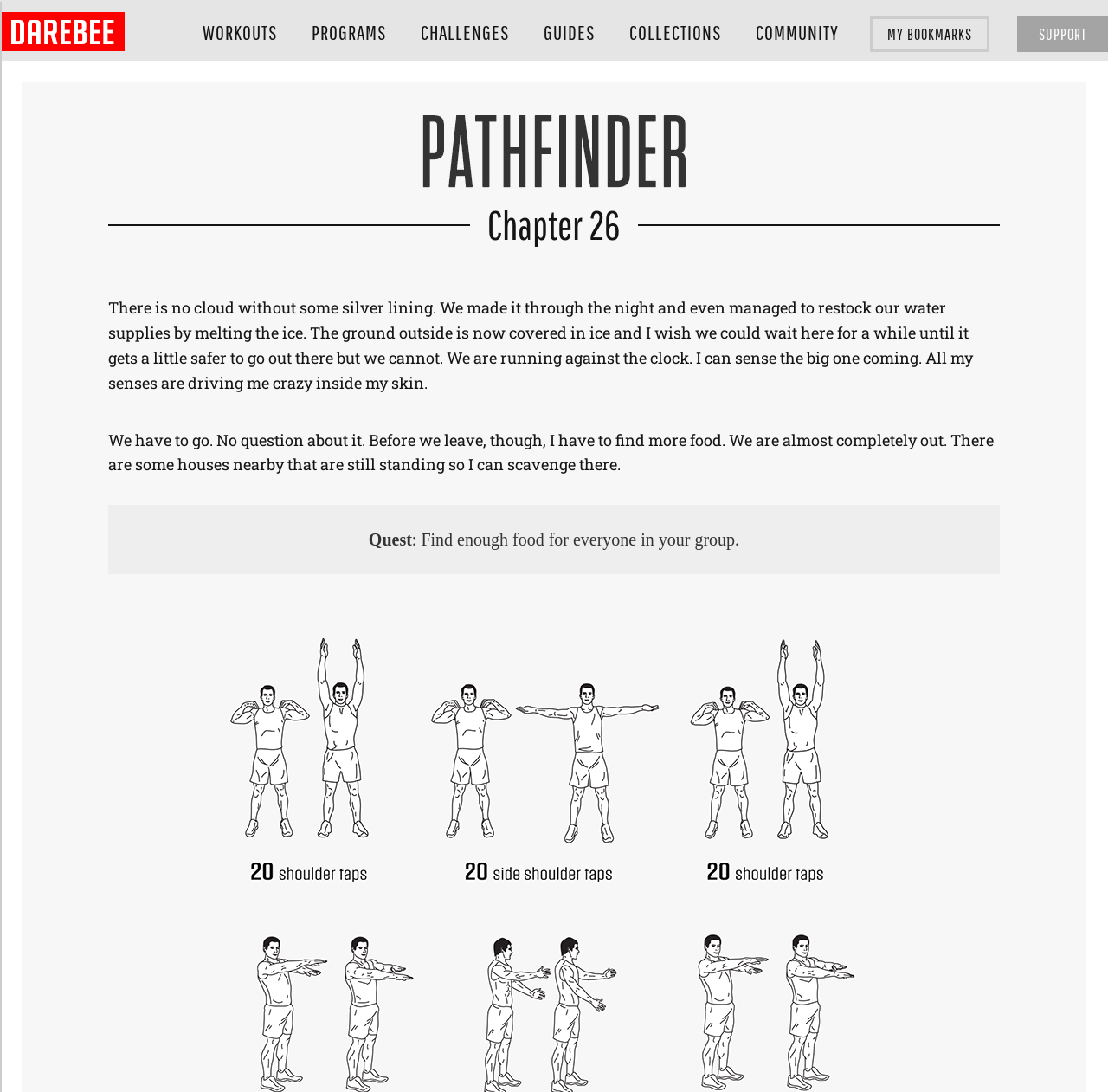Answer the question in a single word or phrase:
What is the quest in the current chapter?

Find enough food for everyone in your group